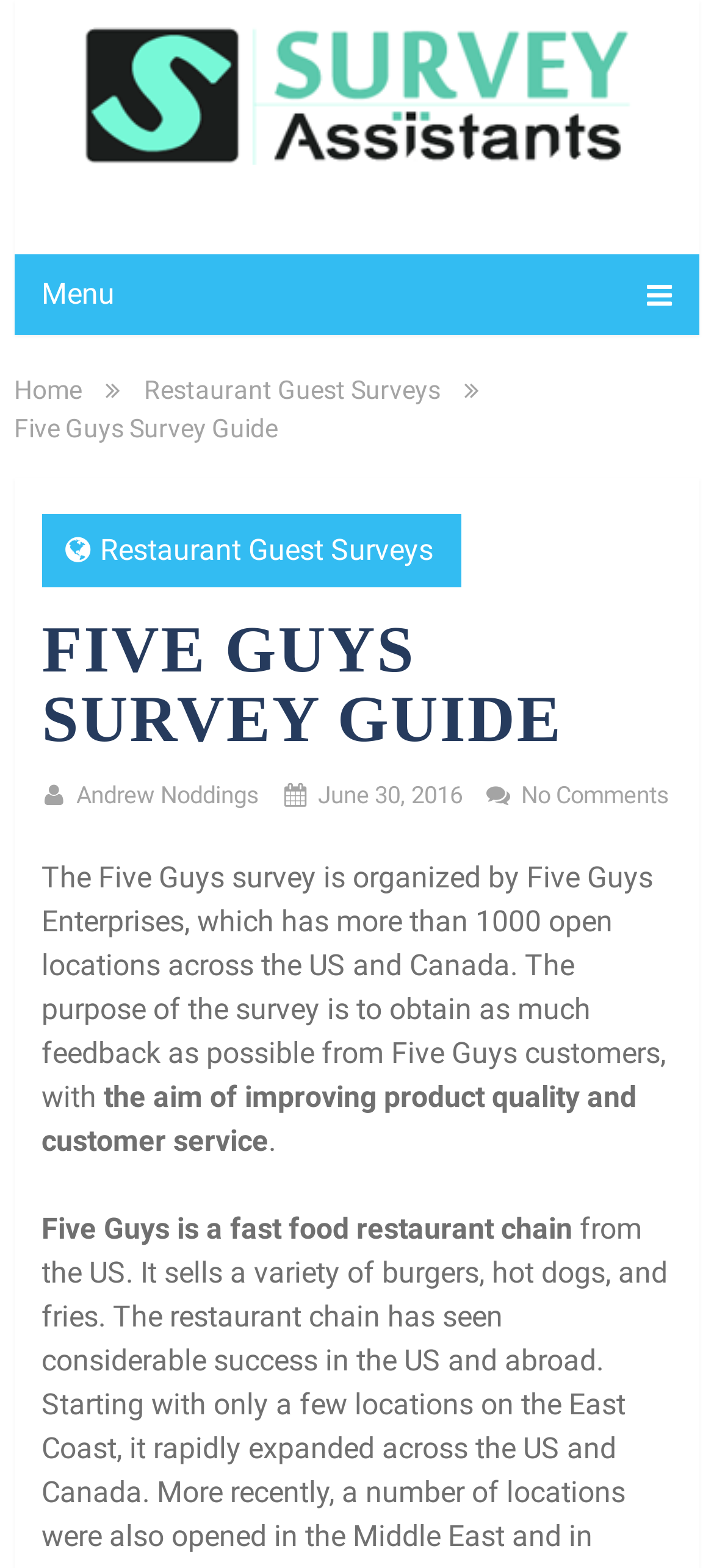Extract the bounding box coordinates for the described element: "alt="SurveyAssistants"". The coordinates should be represented as four float numbers between 0 and 1: [left, top, right, bottom].

[0.115, 0.018, 0.885, 0.111]